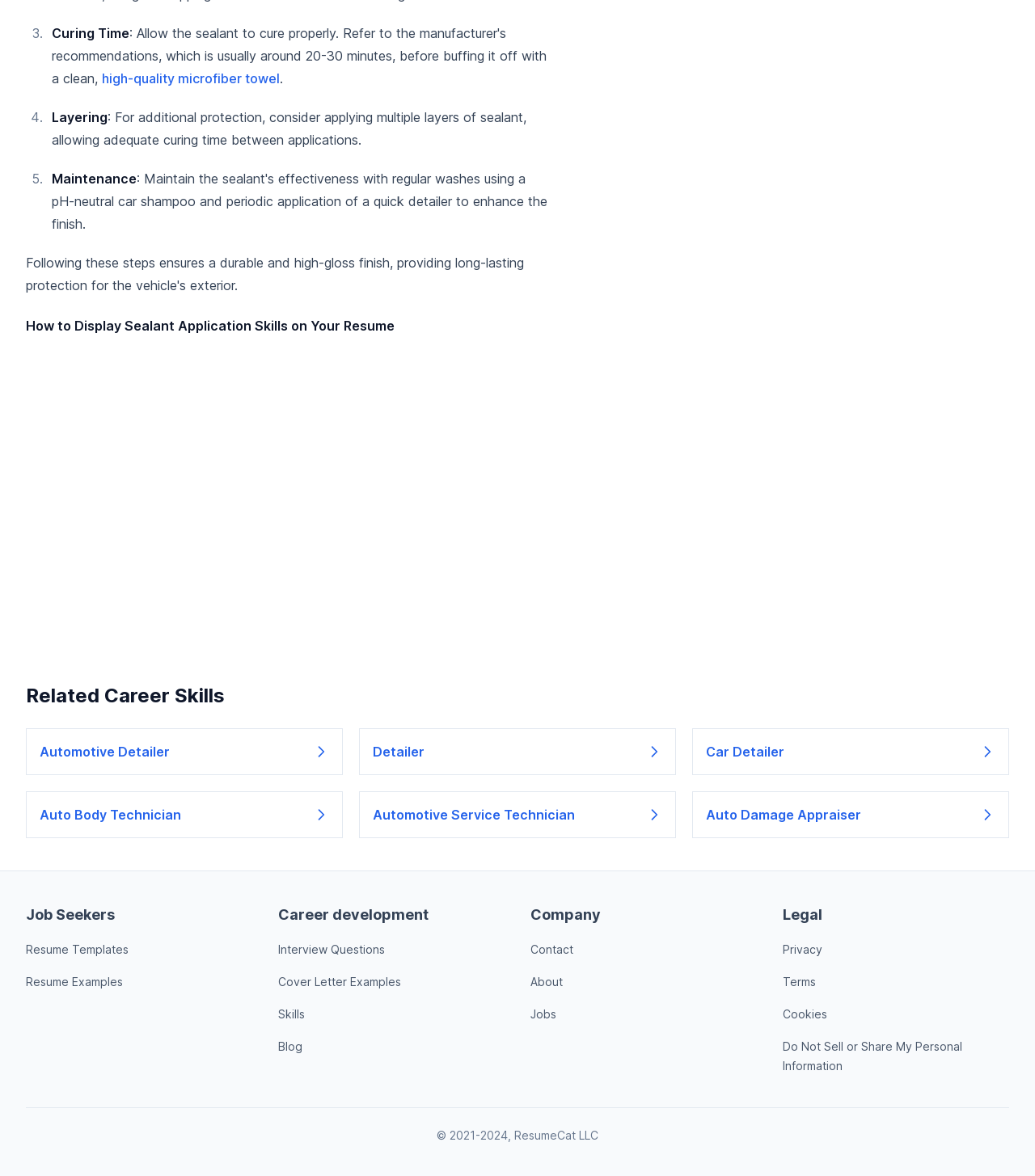Locate the bounding box coordinates of the area that needs to be clicked to fulfill the following instruction: "Read more about Automotive Detailer". The coordinates should be in the format of four float numbers between 0 and 1, namely [left, top, right, bottom].

[0.025, 0.619, 0.331, 0.659]